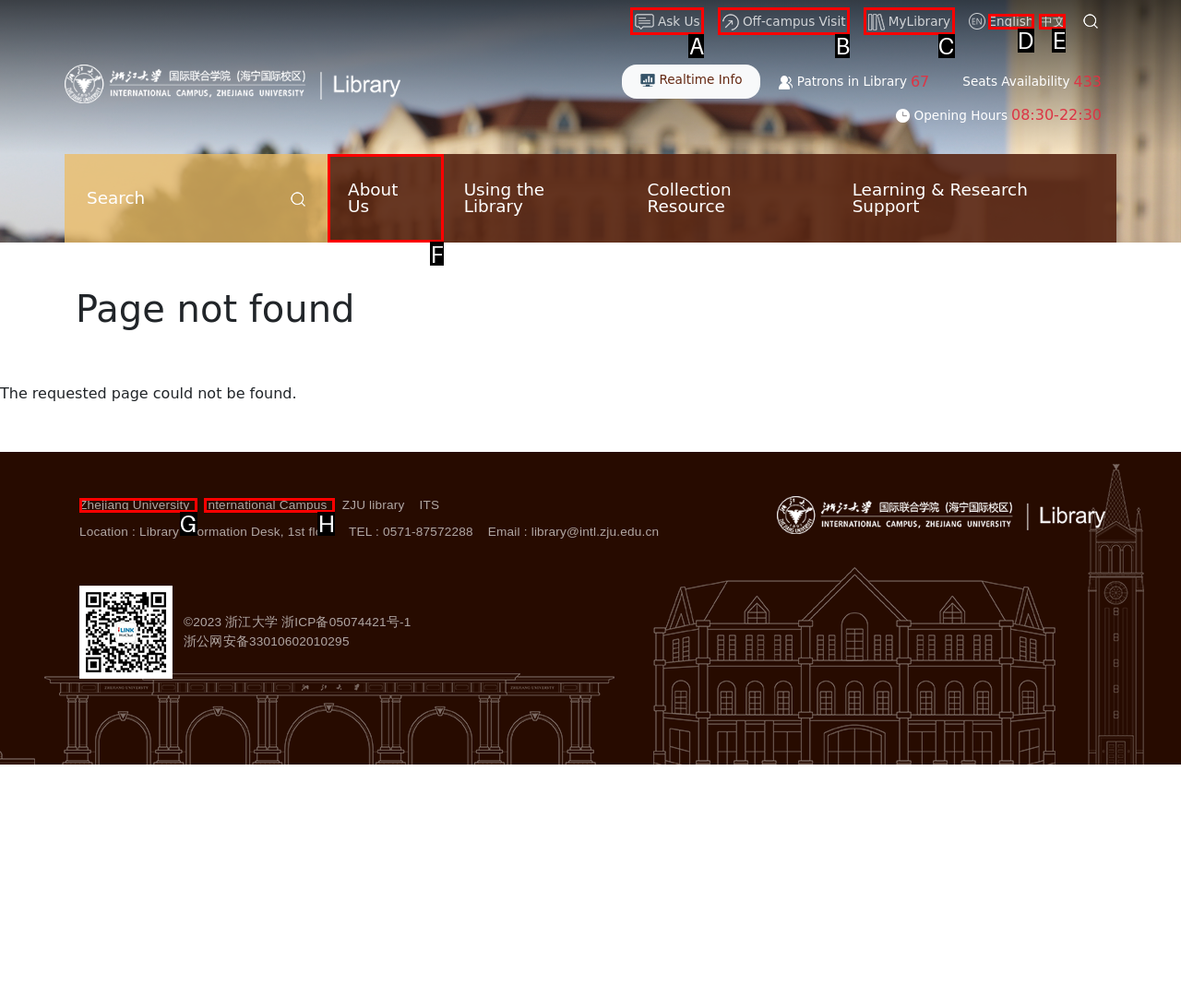Determine the letter of the element I should select to fulfill the following instruction: visit Post Supreme. Just provide the letter.

None